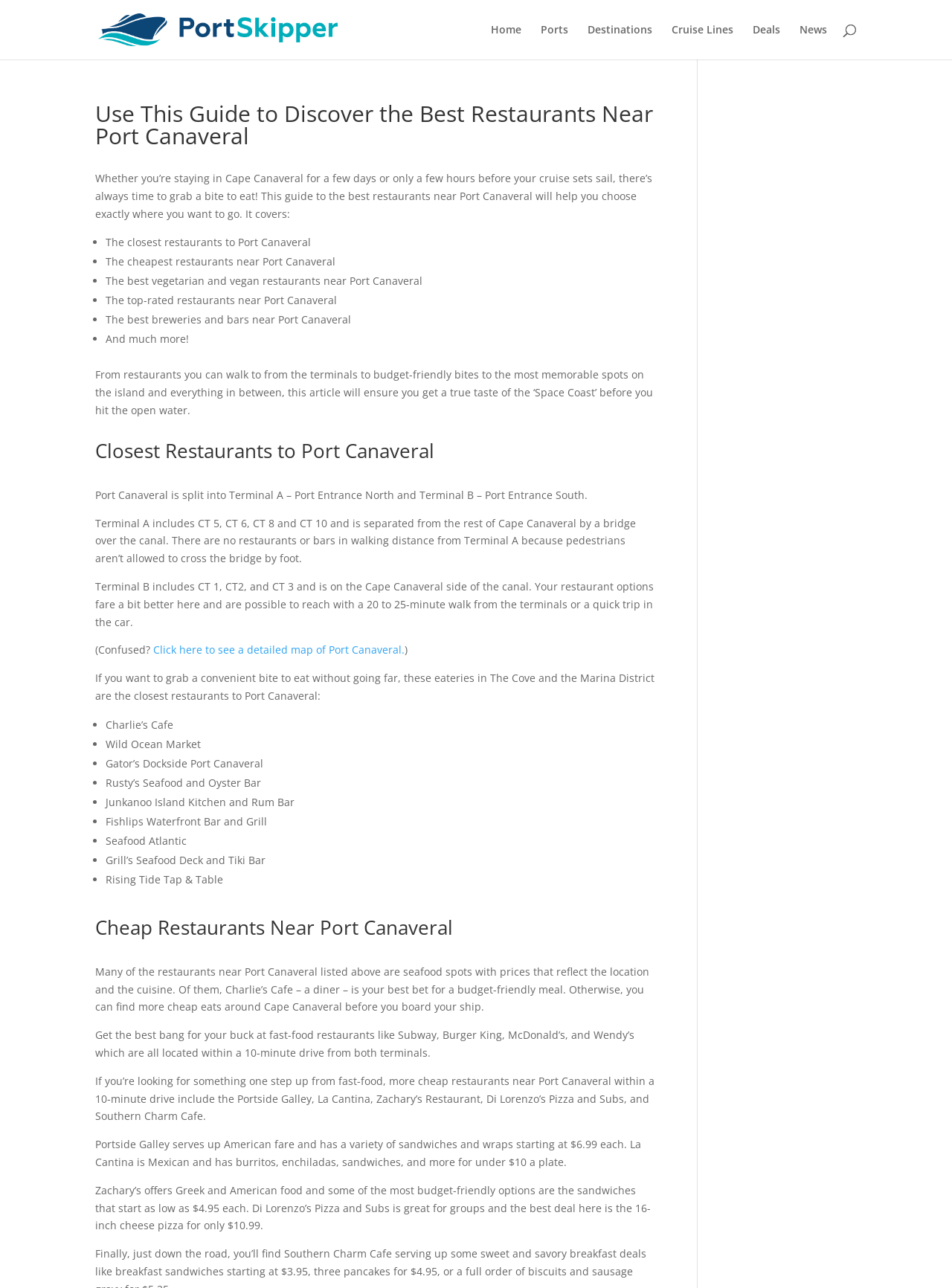Offer an in-depth caption of the entire webpage.

This webpage is a guide to discovering the best restaurants near Port Canaveral. At the top, there is a logo and a navigation menu with links to "Home", "Ports", "Destinations", "Cruise Lines", "Deals", and "News". Below the navigation menu, there is a search bar. 

The main content of the webpage is divided into sections, each with a heading. The first section is an introduction, which explains that the guide will help users choose where to eat near Port Canaveral. It lists the types of restaurants that will be covered, including the closest restaurants to Port Canaveral, the cheapest options, the best vegetarian and vegan restaurants, and more.

The next section is about the closest restaurants to Port Canaveral. It explains that Port Canaveral is split into two terminals, Terminal A and Terminal B, and that there are no restaurants within walking distance of Terminal A. However, there are some restaurants within a 20-25 minute walk from Terminal B. This section lists several restaurants in The Cove and the Marina District, including Charlie's Cafe, Wild Ocean Market, and Gator's Dockside Port Canaveral.

The following section is about cheap restaurants near Port Canaveral. It suggests that users can find budget-friendly options at fast-food restaurants like Subway, Burger King, and McDonald's, which are all within a 10-minute drive from both terminals. It also lists several other affordable restaurants, including Portside Galley, La Cantina, and Zachary's Restaurant, which offer sandwiches, wraps, and other dishes for under $10 a plate.

Throughout the webpage, there are several headings and subheadings that break up the content and make it easier to read. There are also several lists, including bullet points and numbered lists, that organize the information and make it more digestible.